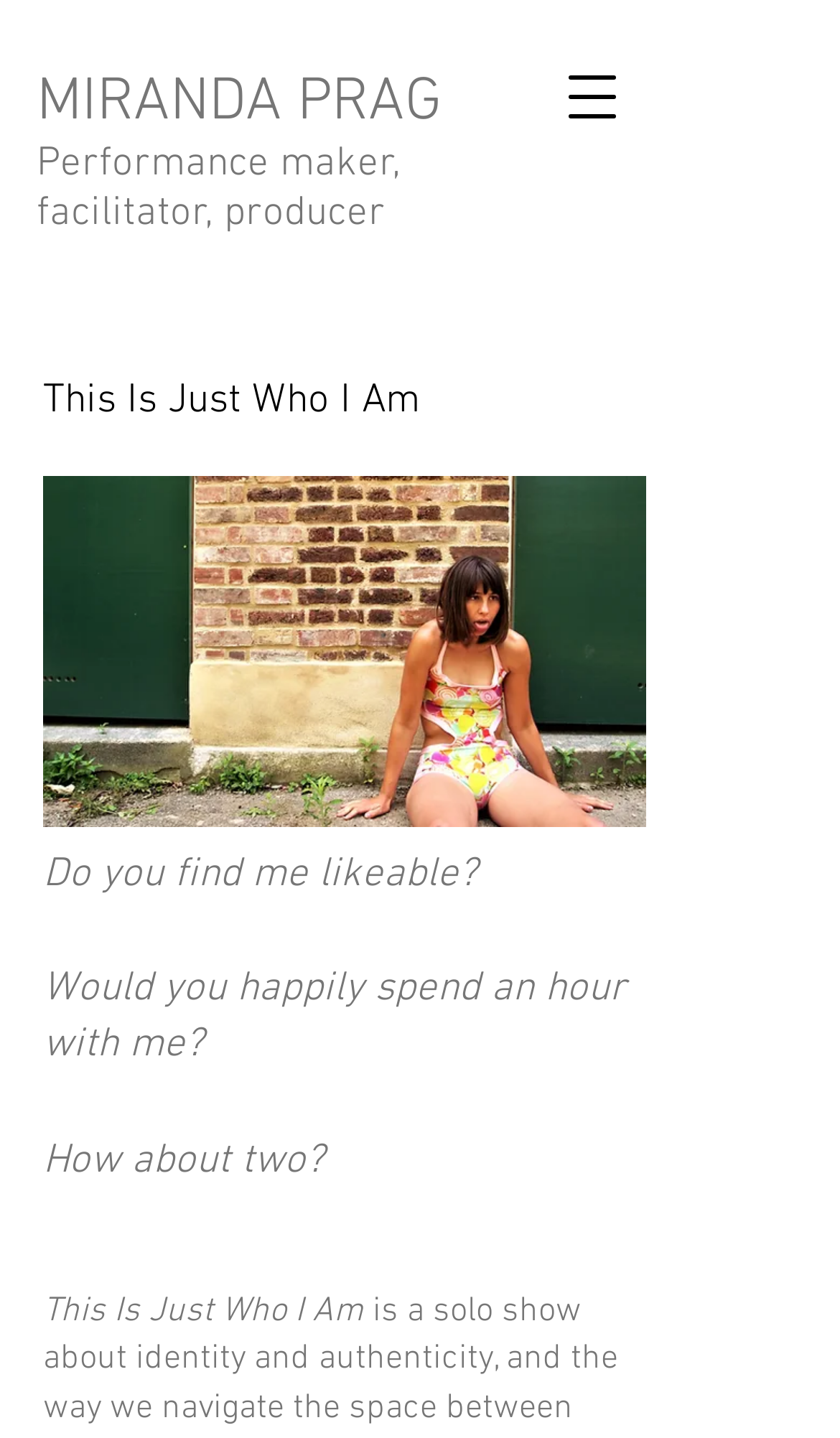Determine the primary headline of the webpage.

This Is Just Who I Am